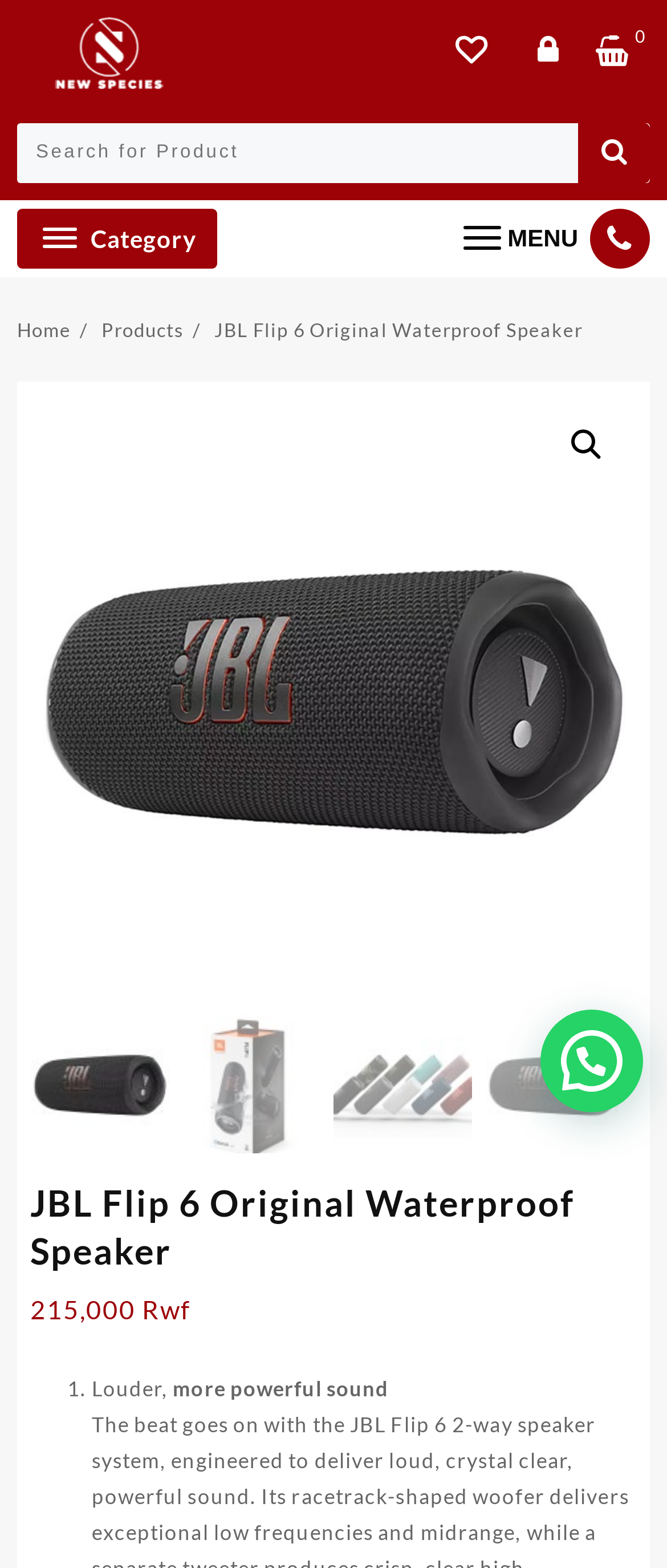What is the product category?
Give a single word or phrase as your answer by examining the image.

Products